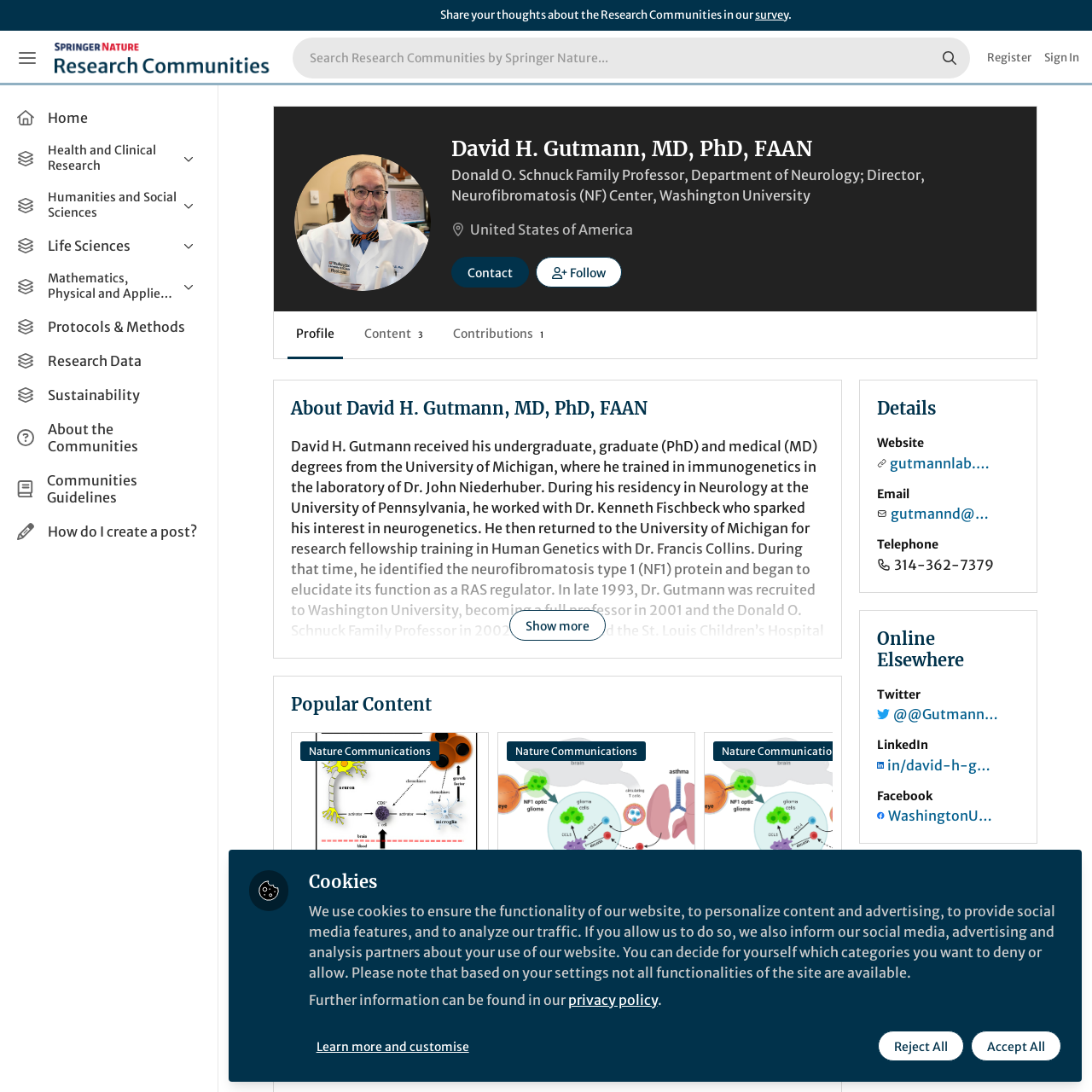Determine the bounding box for the described UI element: "Behind the Paper".

[0.283, 0.812, 0.374, 0.827]